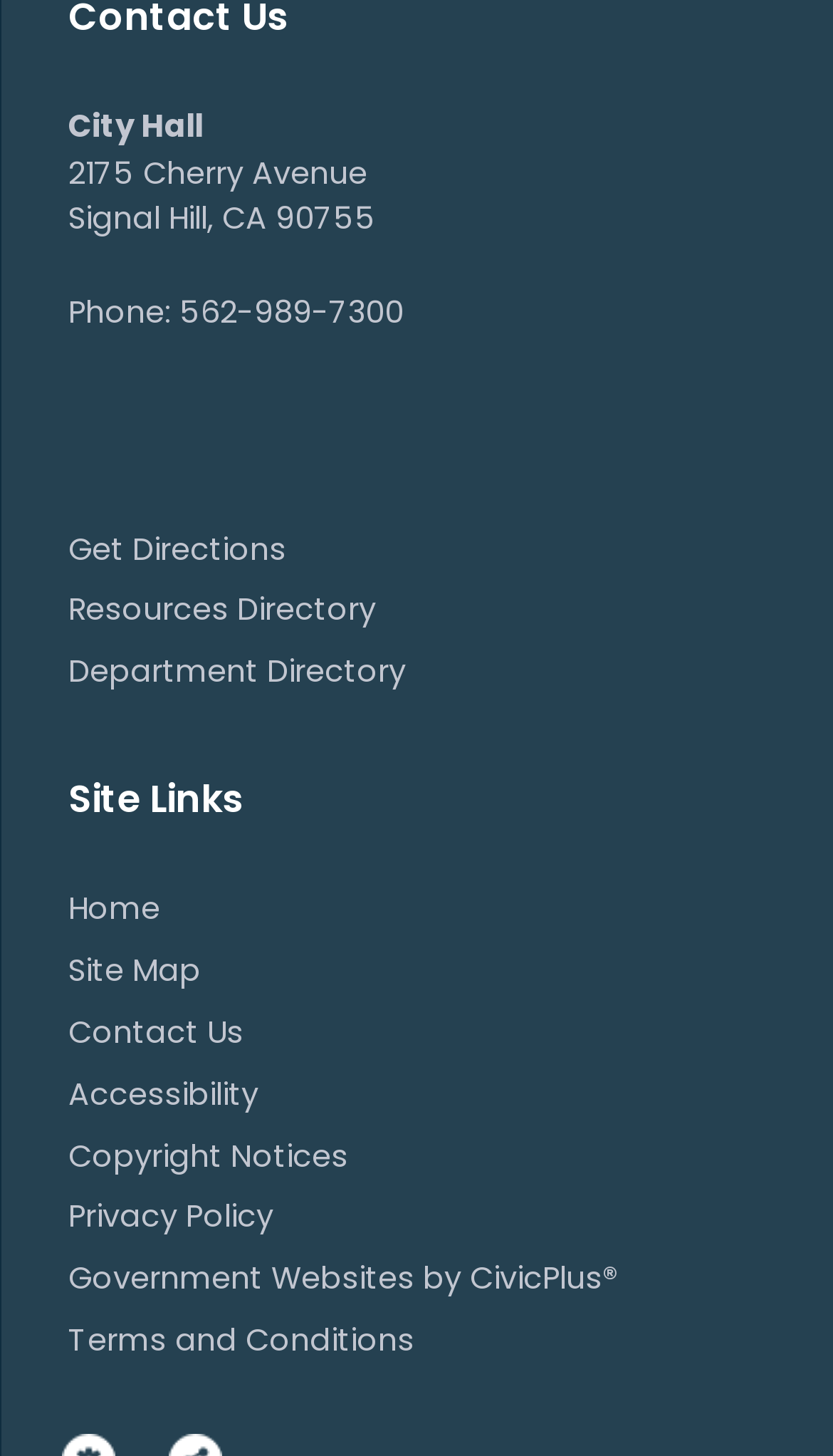Locate the bounding box coordinates of the element that needs to be clicked to carry out the instruction: "Contact us". The coordinates should be given as four float numbers ranging from 0 to 1, i.e., [left, top, right, bottom].

[0.082, 0.694, 0.292, 0.724]